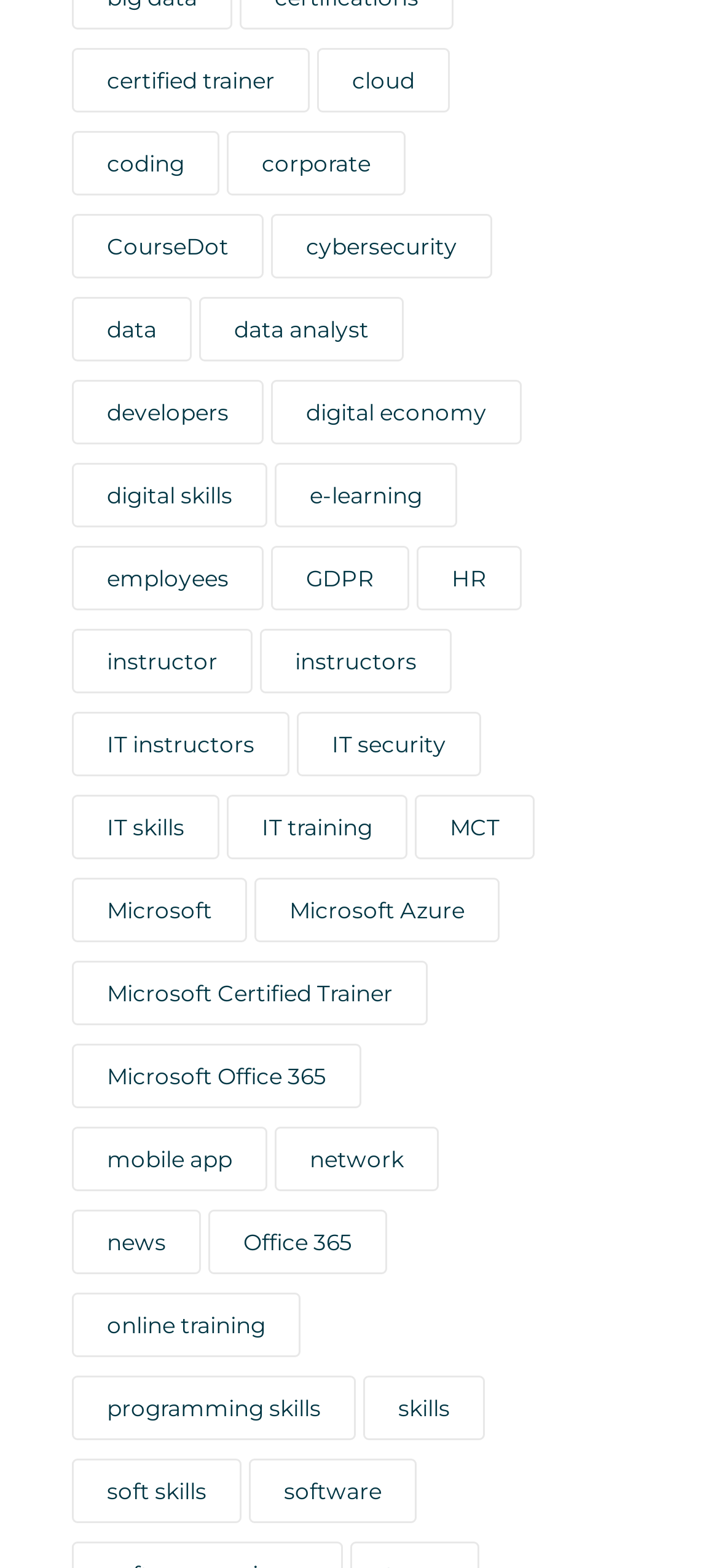What is the category with the most items?
Provide an in-depth and detailed answer to the question.

By examining the links on the webpage, I found that 'IT skills' has 199 items, which is the highest number of items among all categories.